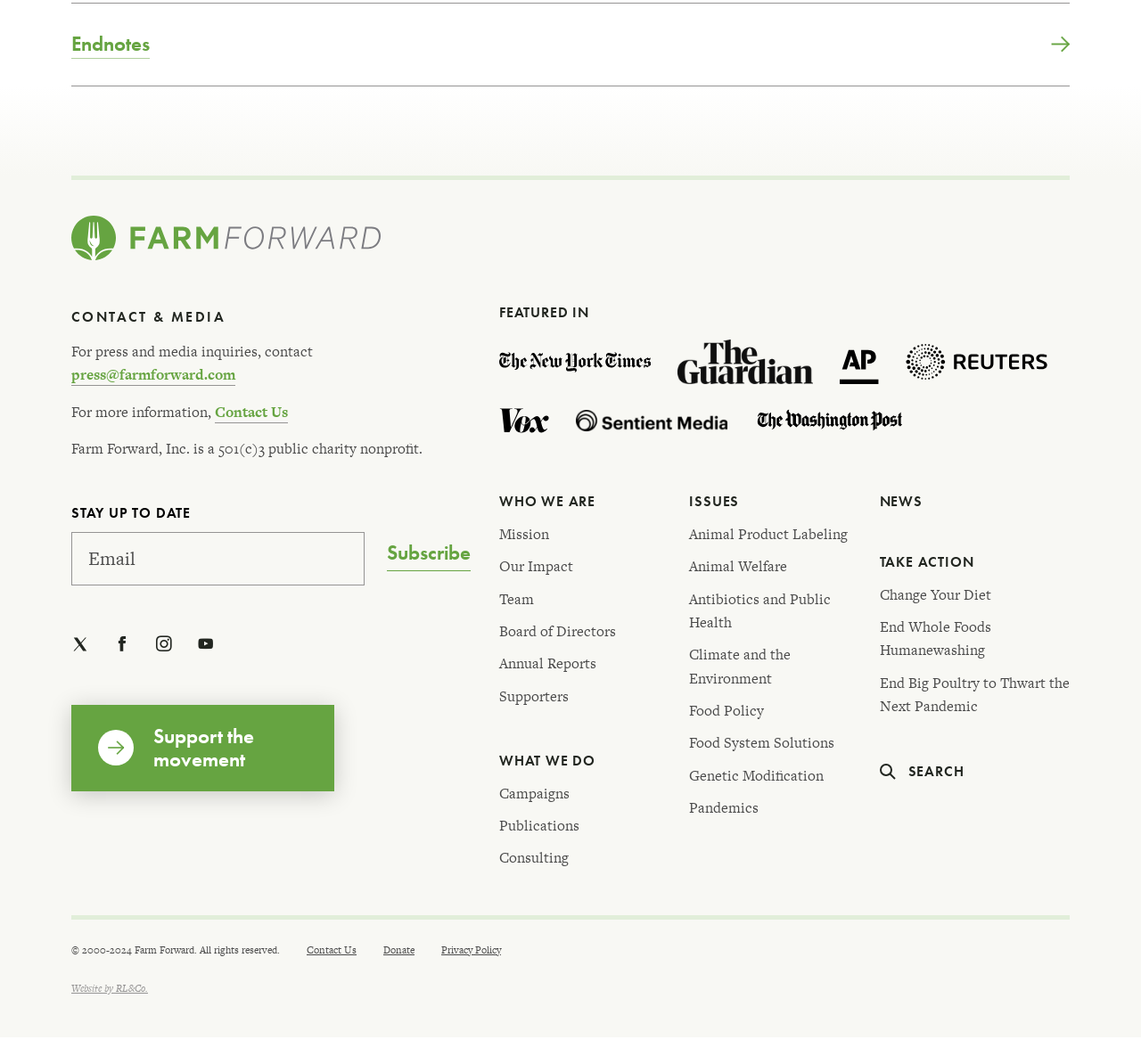Provide the bounding box coordinates of the UI element that matches the description: "Supporters".

[0.438, 0.645, 0.498, 0.664]